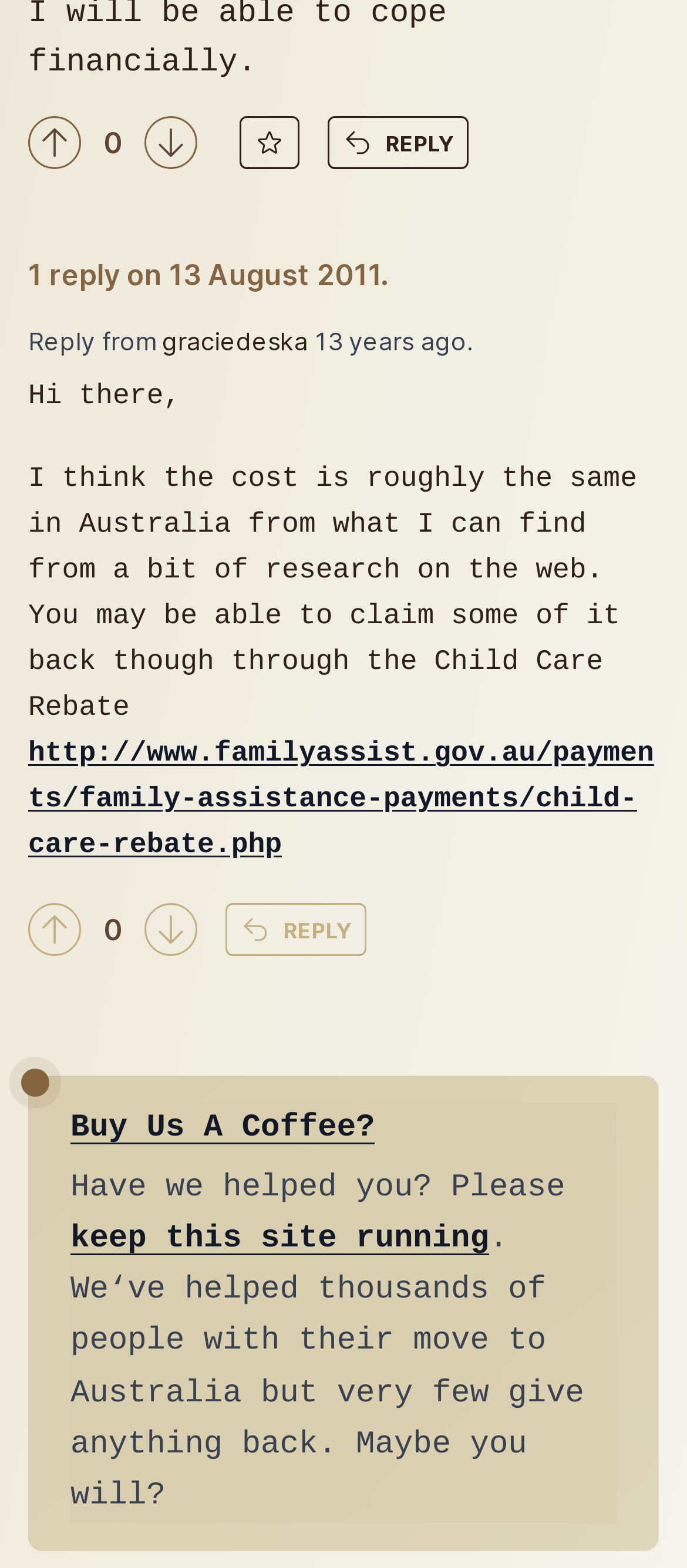Bounding box coordinates are given in the format (top-left x, top-left y, bottom-right x, bottom-right y). All values should be floating point numbers between 0 and 1. Provide the bounding box coordinate for the UI element described as: http://www.familyassist.gov.au/payments/family-assistance-payments/child-care-rebate.php

[0.041, 0.471, 0.952, 0.549]